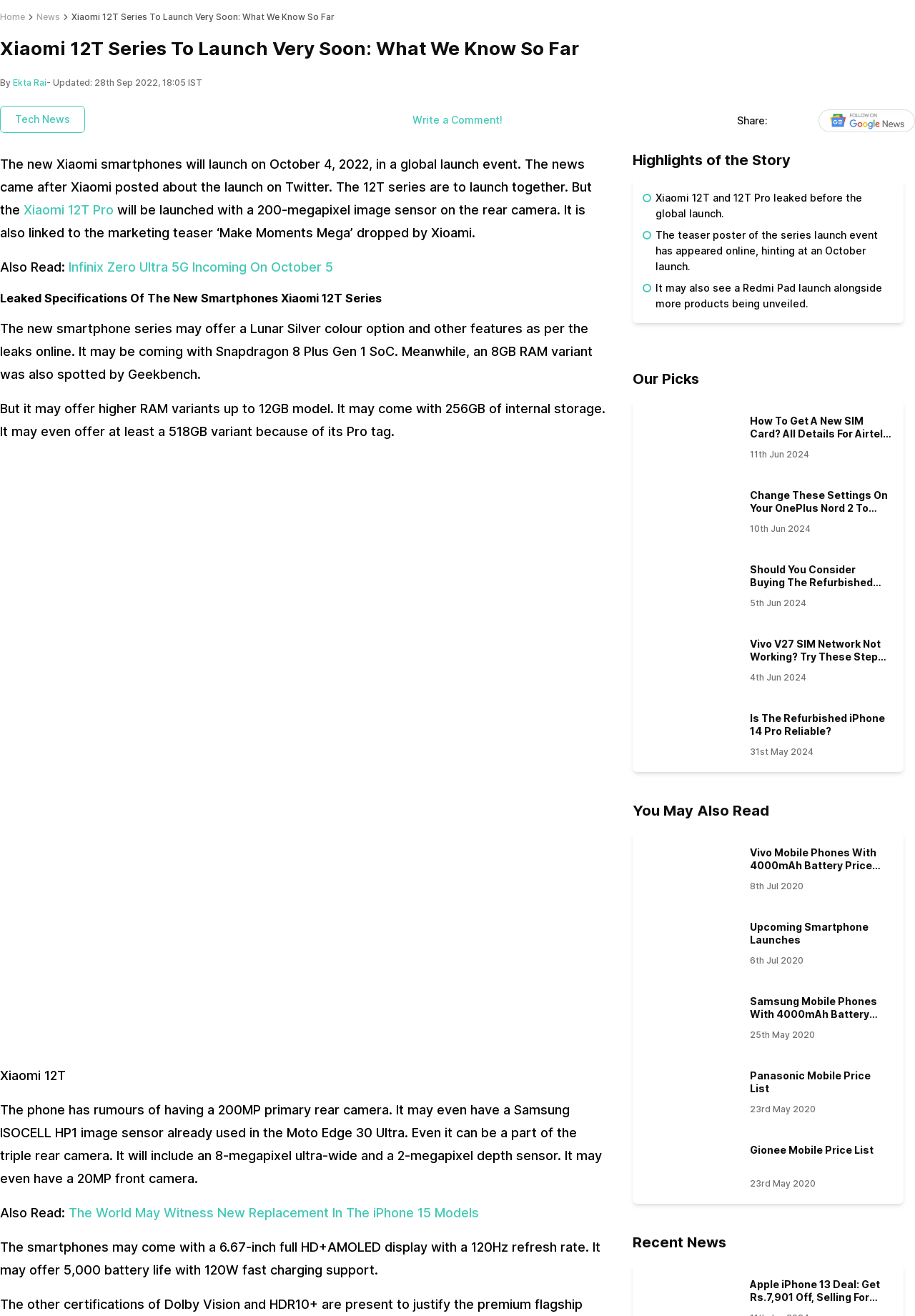What is the resolution of the rear camera of the Xiaomi 12T Pro?
Using the visual information from the image, give a one-word or short-phrase answer.

200-megapixel